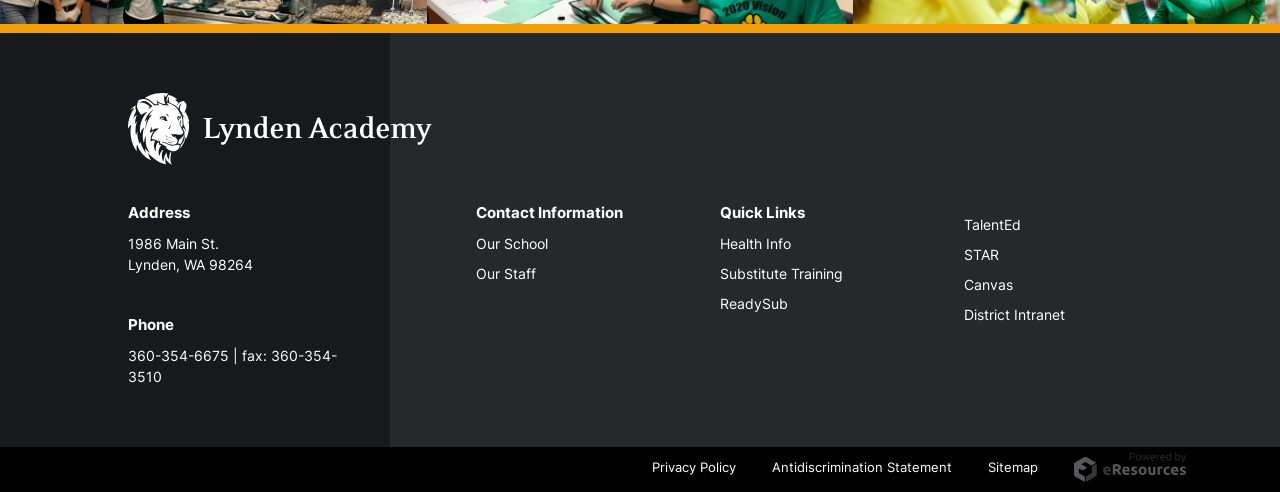Predict the bounding box coordinates of the area that should be clicked to accomplish the following instruction: "Read the Privacy Policy". The bounding box coordinates should consist of four float numbers between 0 and 1, i.e., [left, top, right, bottom].

[0.51, 0.933, 0.575, 0.965]